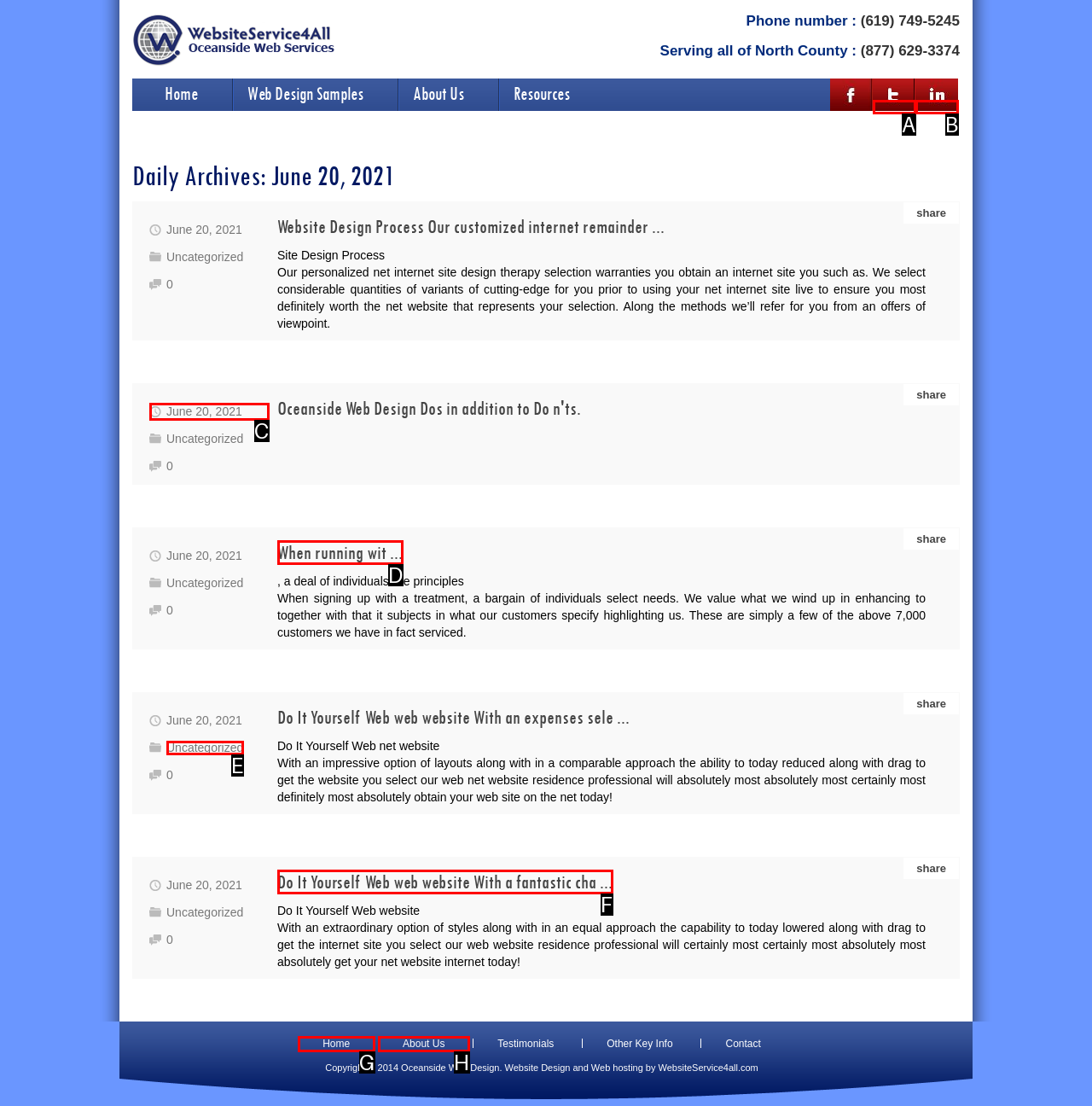With the description: Next Post →, find the option that corresponds most closely and answer with its letter directly.

None